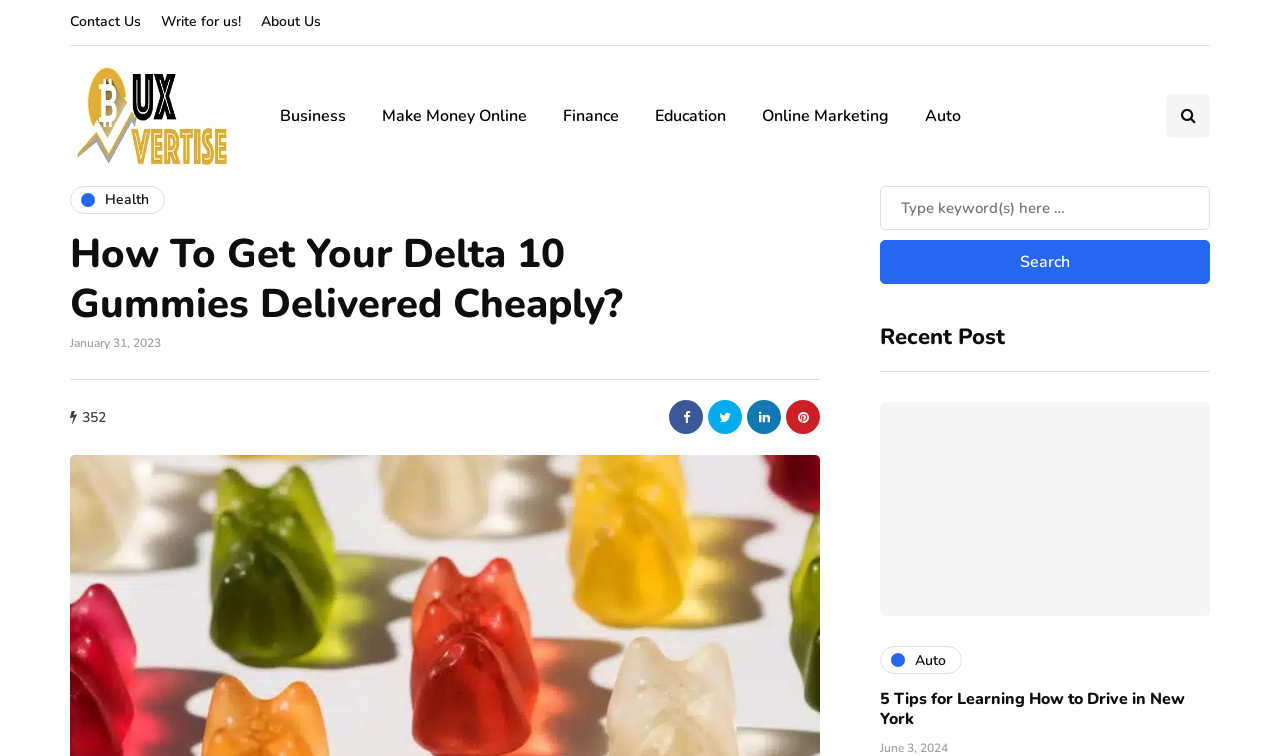Given the description "Business", determine the bounding box of the corresponding UI element.

[0.205, 0.124, 0.284, 0.182]